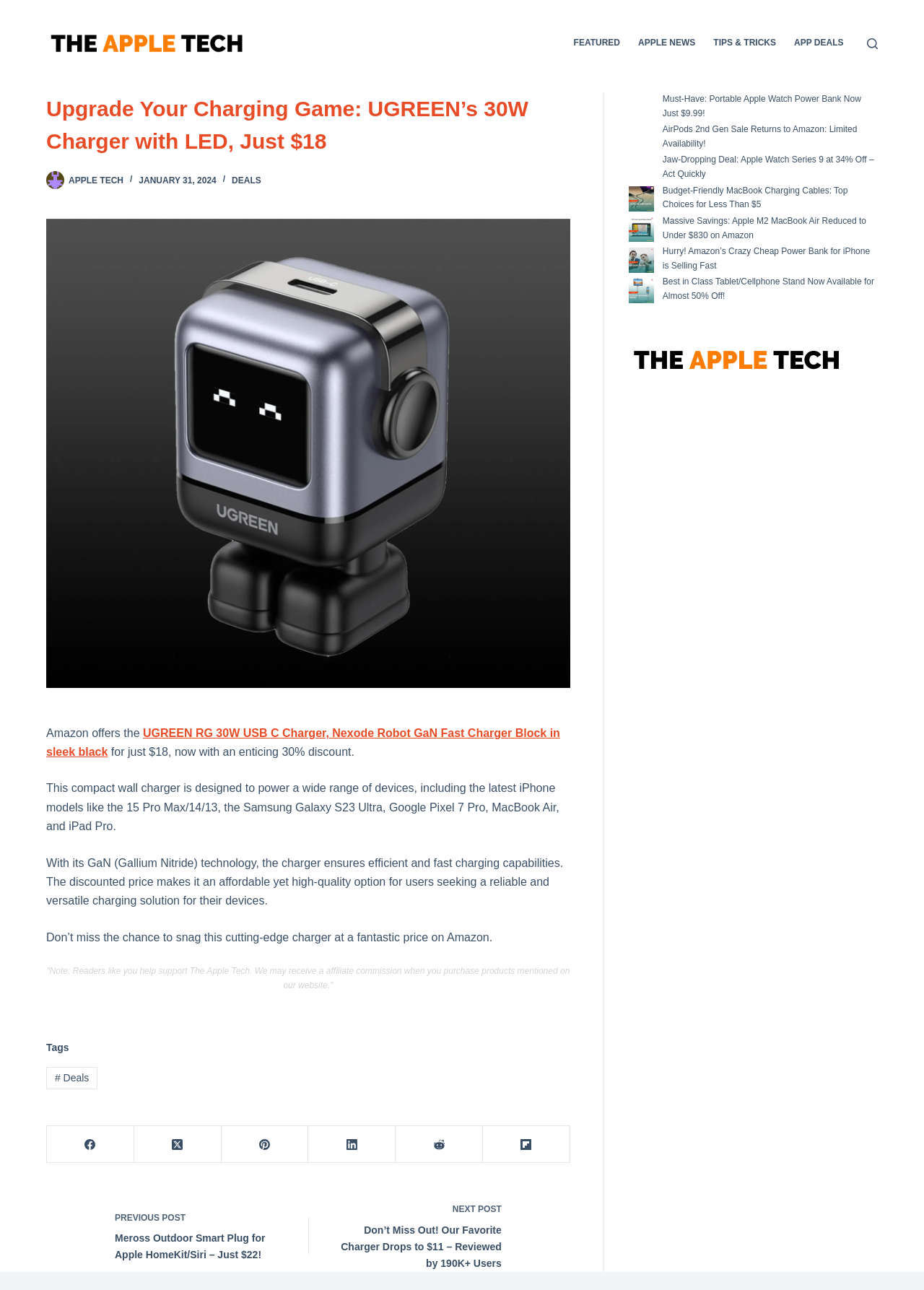Pinpoint the bounding box coordinates of the area that must be clicked to complete this instruction: "Visit the 'FEATURED' section".

[0.611, 0.0, 0.681, 0.067]